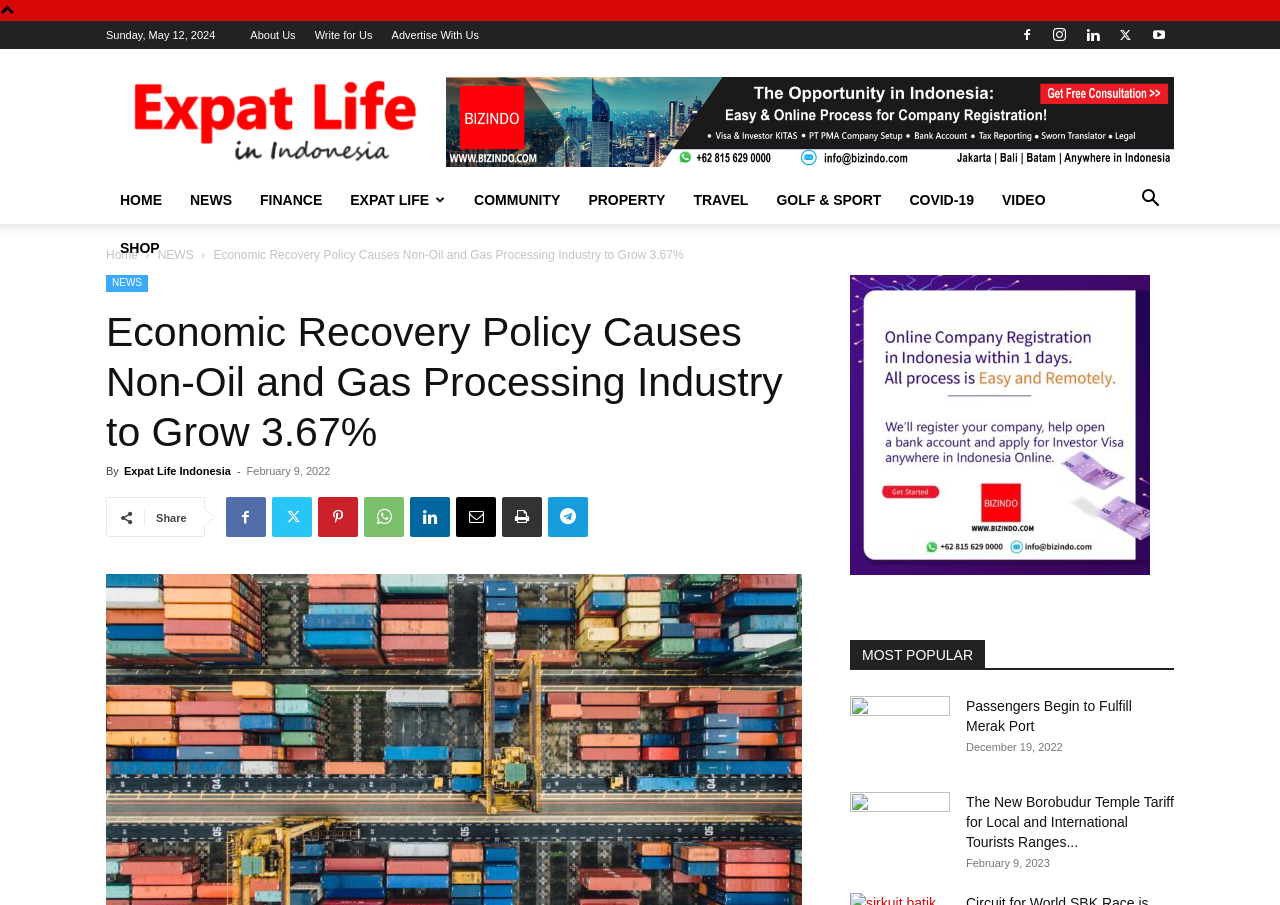Please determine the bounding box coordinates of the element's region to click for the following instruction: "Read the 'Economic Recovery Policy Causes Non-Oil and Gas Processing Industry to Grow 3.67%' news".

[0.167, 0.327, 0.534, 0.343]